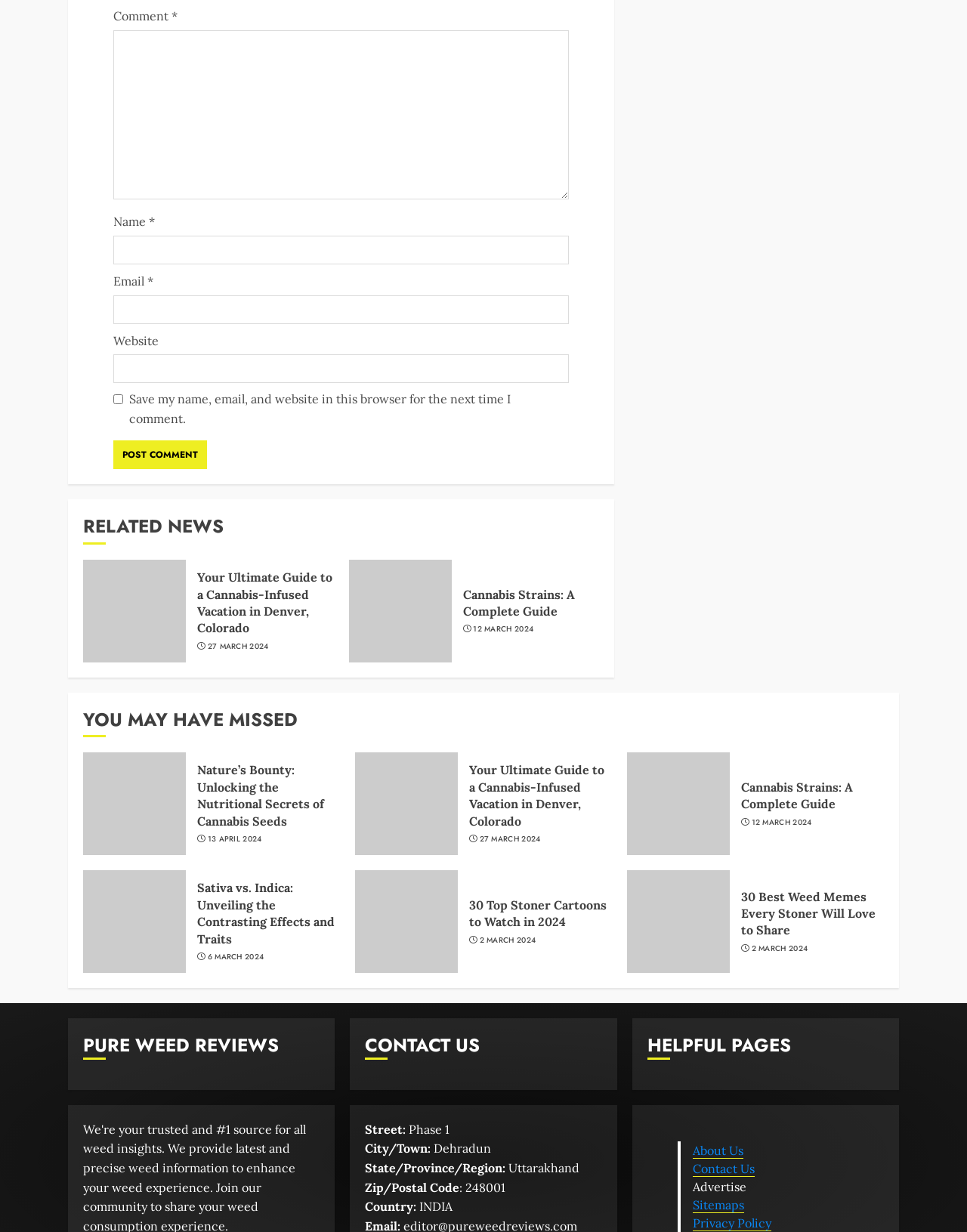Point out the bounding box coordinates of the section to click in order to follow this instruction: "Visit the 'CONTACT US' page".

[0.378, 0.839, 0.622, 0.86]